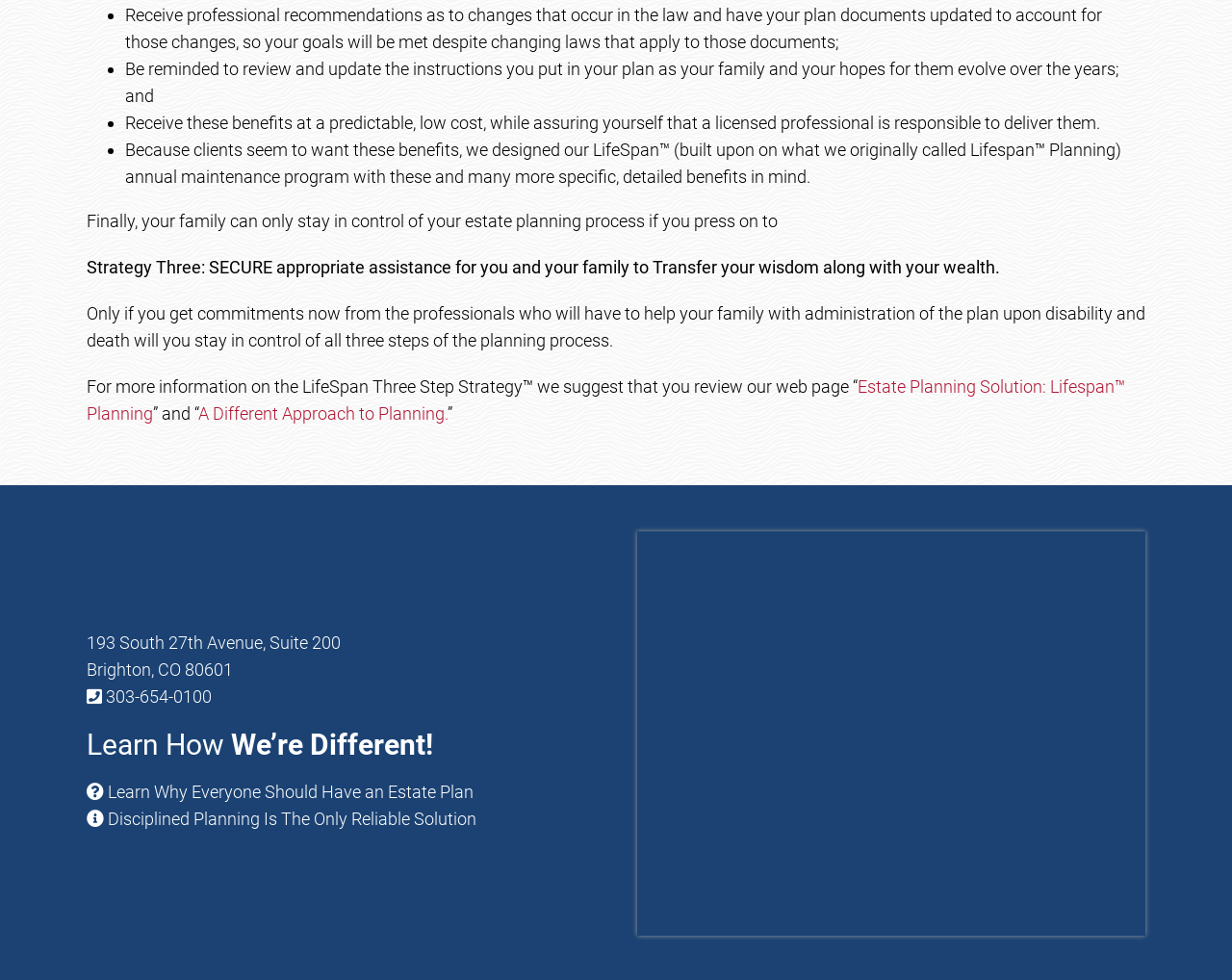Using the element description: "Estate Planning Solution: Lifespan™ Planning", determine the bounding box coordinates for the specified UI element. The coordinates should be four float numbers between 0 and 1, [left, top, right, bottom].

[0.07, 0.384, 0.913, 0.432]